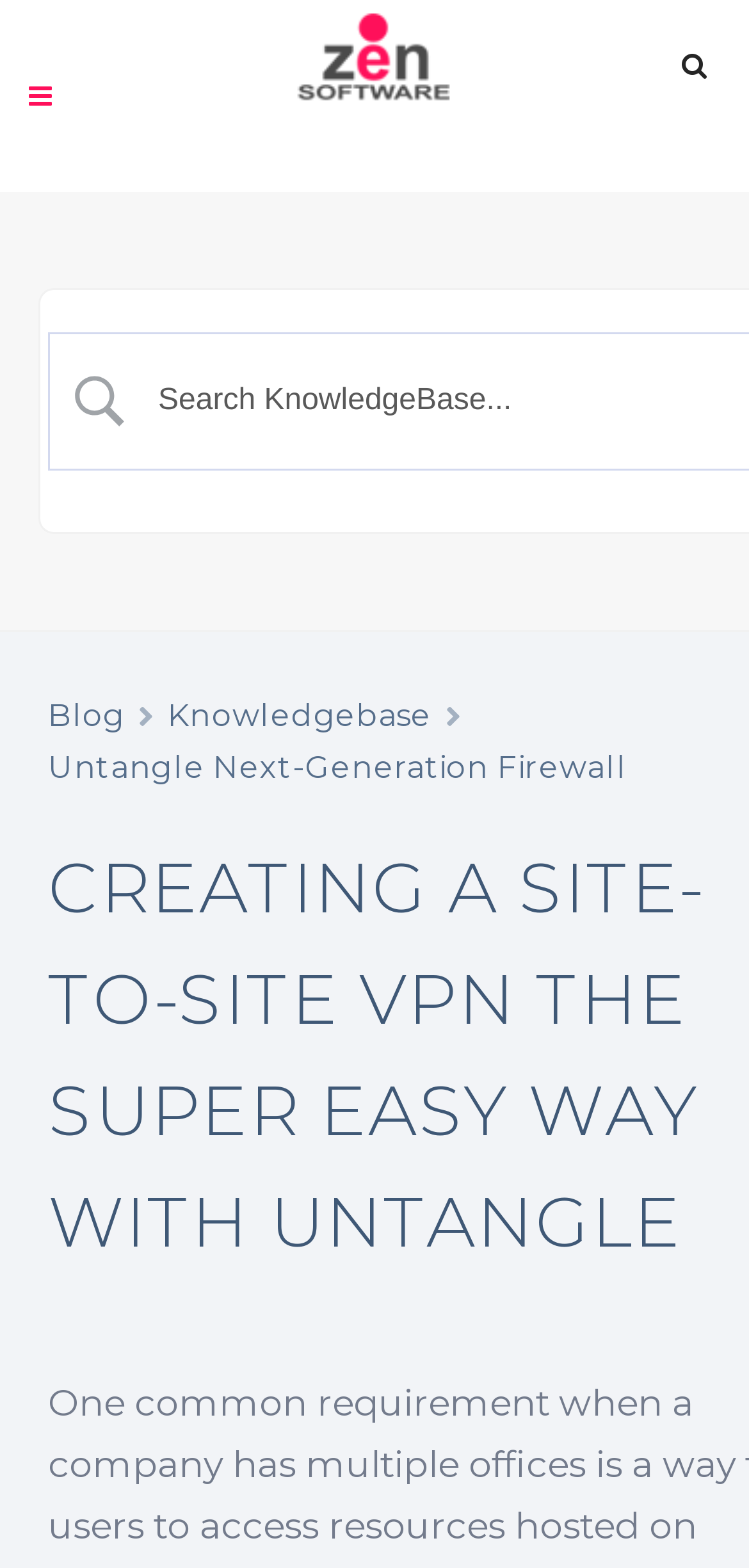Using the webpage screenshot, locate the HTML element that fits the following description and provide its bounding box: "Untangle Next-Generation Firewall".

[0.064, 0.473, 0.837, 0.506]